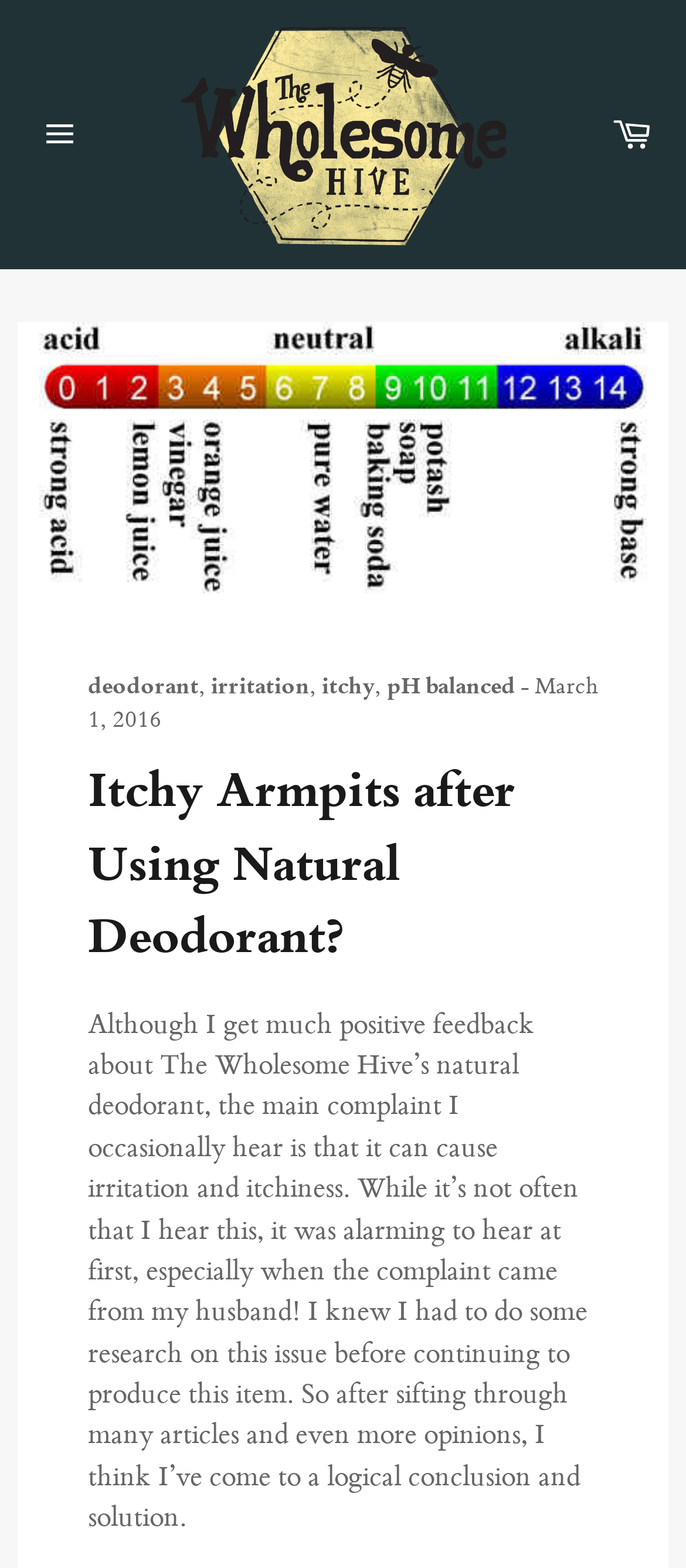Identify the bounding box coordinates for the UI element mentioned here: "pH balanced". Provide the coordinates as four float values between 0 and 1, i.e., [left, top, right, bottom].

[0.564, 0.427, 0.751, 0.446]